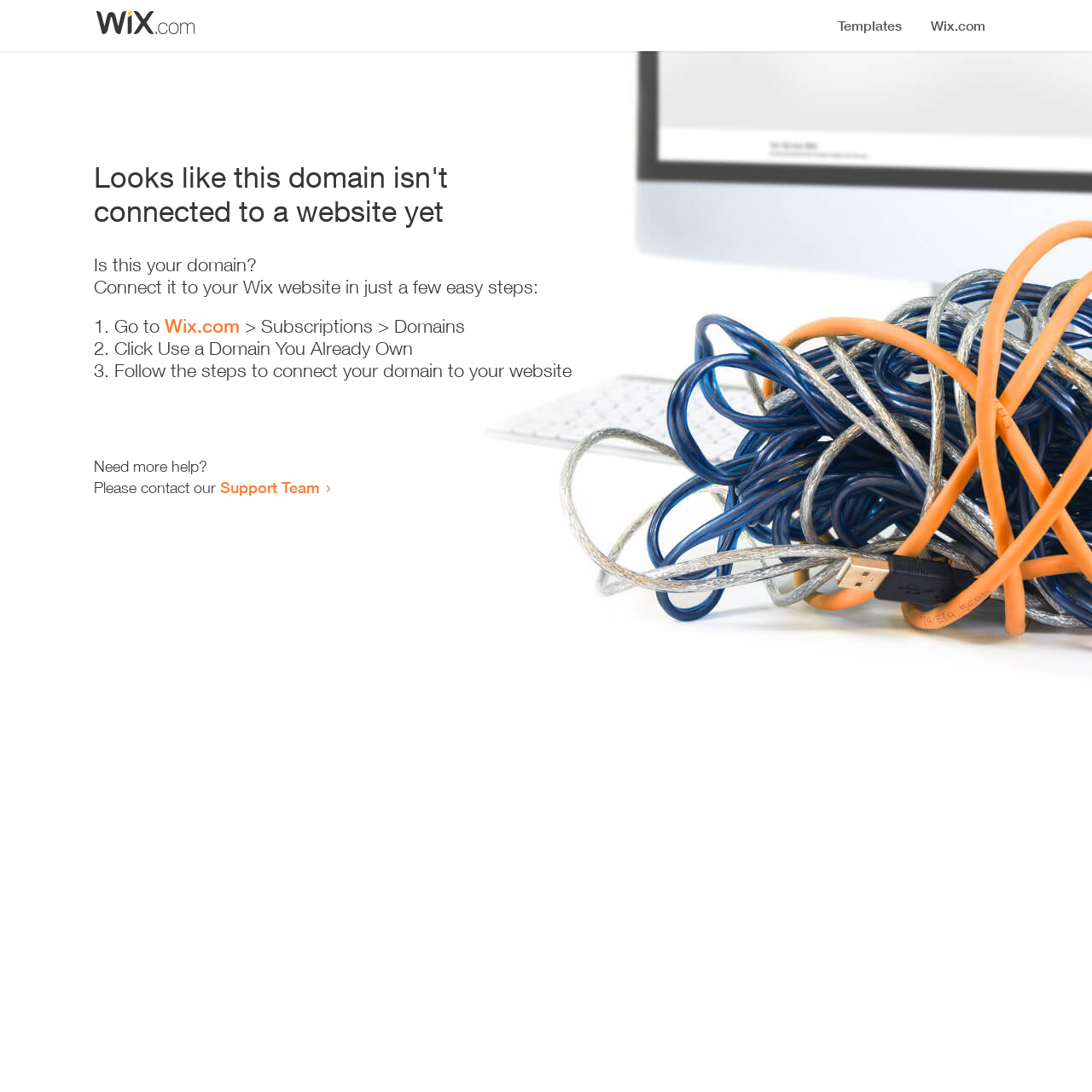Find the bounding box of the UI element described as follows: "Wix.com".

[0.151, 0.288, 0.22, 0.309]